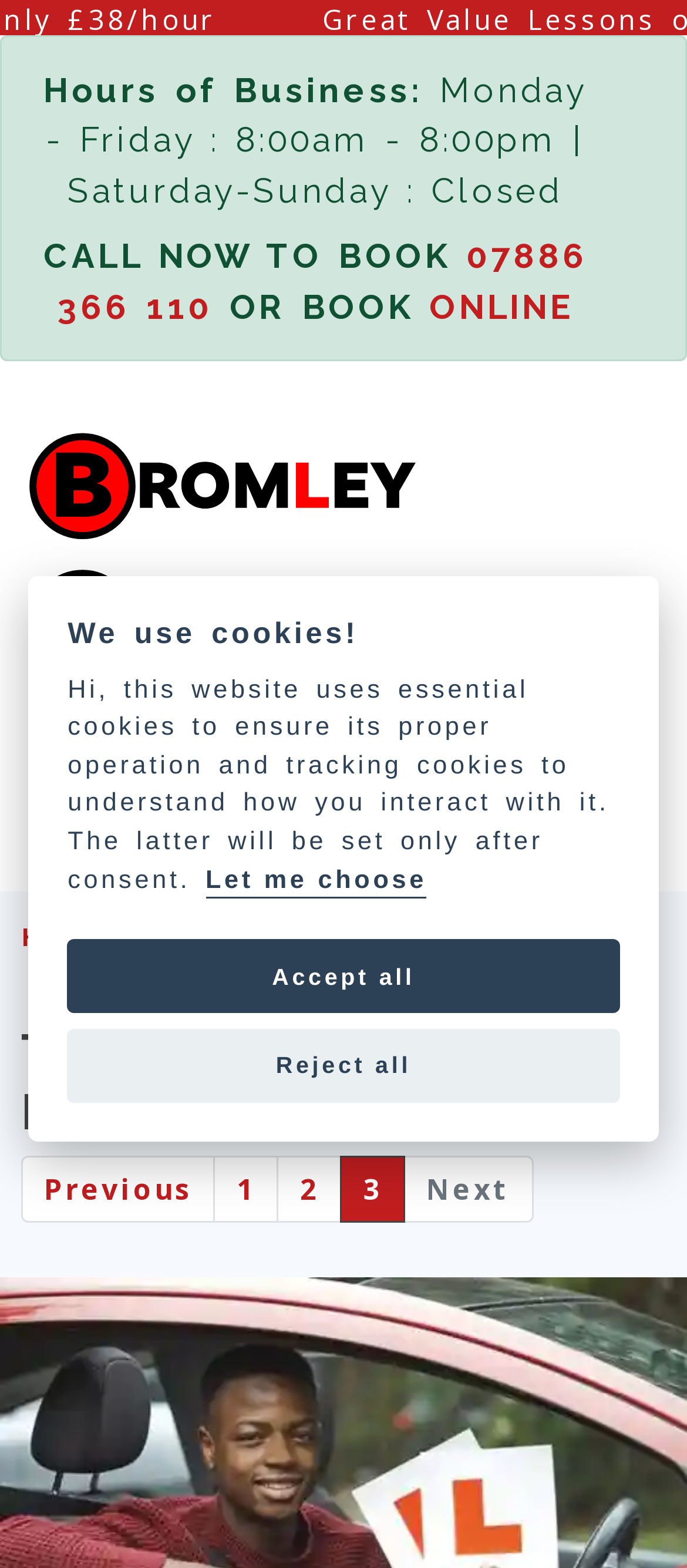Generate a detailed explanation of the webpage's features and information.

The webpage is about Bromley Driving School, with a prominent alert message at the top, taking up almost the full width of the page. Below the alert, there is a section displaying the school's hours of business, including Monday to Friday and Saturday to Sunday schedules. 

To the right of the hours of business section, there is a call-to-action area with a "CALL NOW TO BOOK" message, accompanied by a phone number "07886 366 110" and an "OR BOOK" option with a link to book online. 

On the top-left corner, there is a logo of Bromley Driving School, which is a traffic light logo. Below the logo, there is a navigation menu with links to "Home" and "Blog". 

The main content of the page starts with a heading "Thinking Of Learning To Drive" and a subheading "Thinking of learning to drive". 

At the bottom of the page, there is a pagination navigation with links to previous, next, and numbered pages. 

On the page, there is also a cookie consent dialog box, which is not fully visible but can be accessed by clicking on a button. The dialog box explains the use of essential and tracking cookies on the website and provides options to accept or reject them.